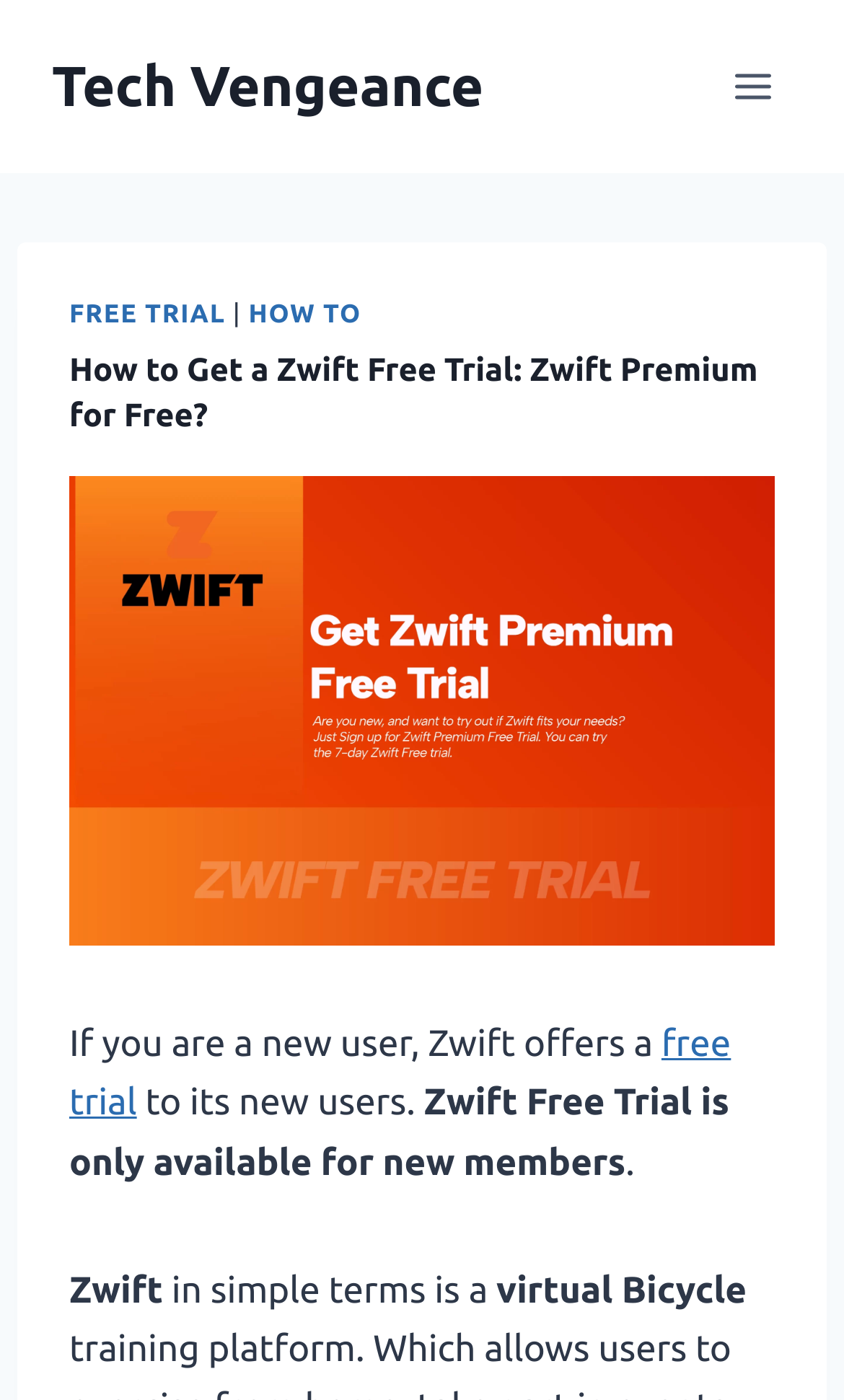What is the duration of Zwift Free Trial?
With the help of the image, please provide a detailed response to the question.

The webpage mentions that users can try the 7-day Zwift Free trial, indicating that the trial period lasts for 7 days.